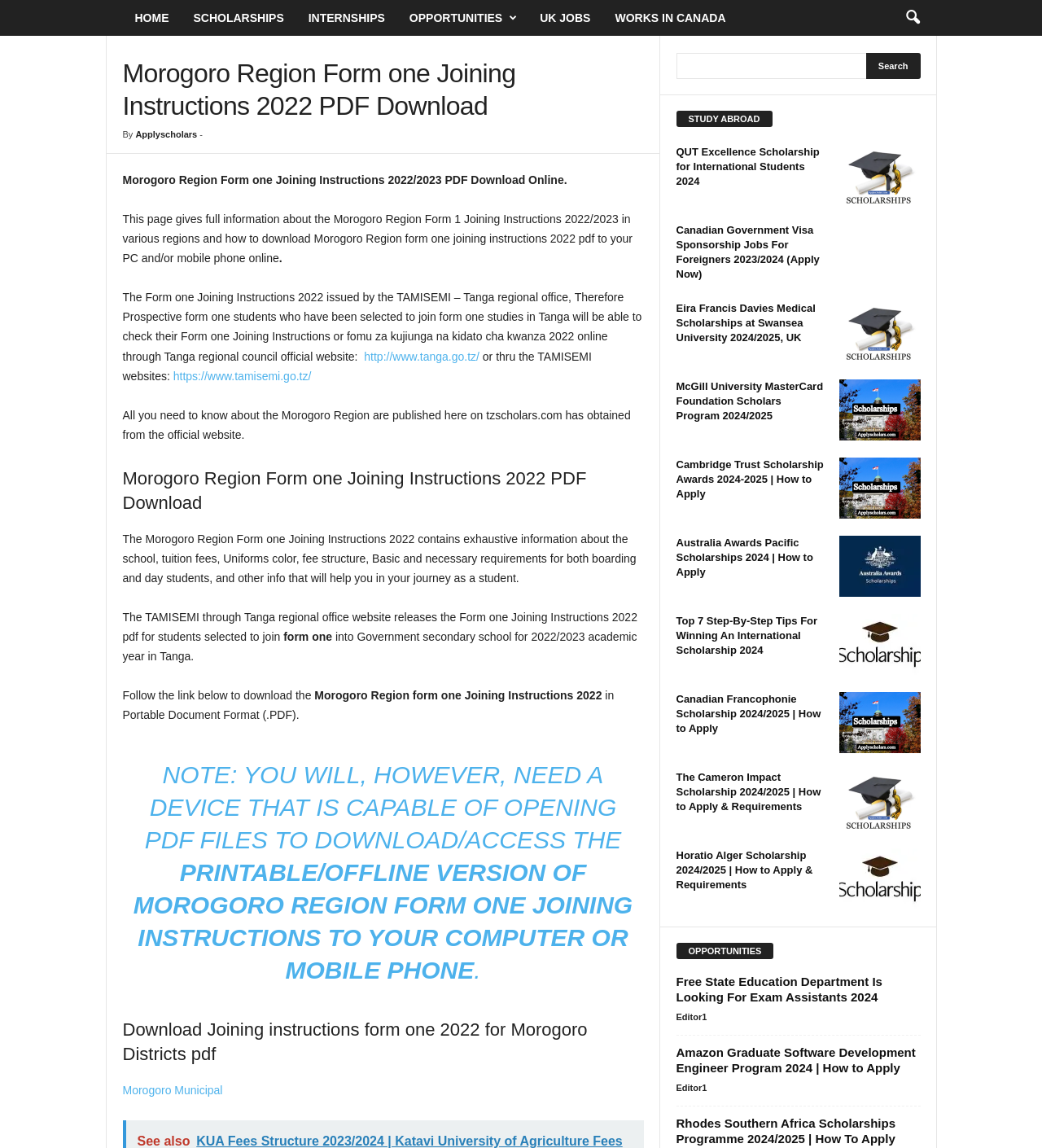Please determine the bounding box coordinates of the element to click in order to execute the following instruction: "Click on the 'HOME' link". The coordinates should be four float numbers between 0 and 1, specified as [left, top, right, bottom].

[0.118, 0.0, 0.174, 0.031]